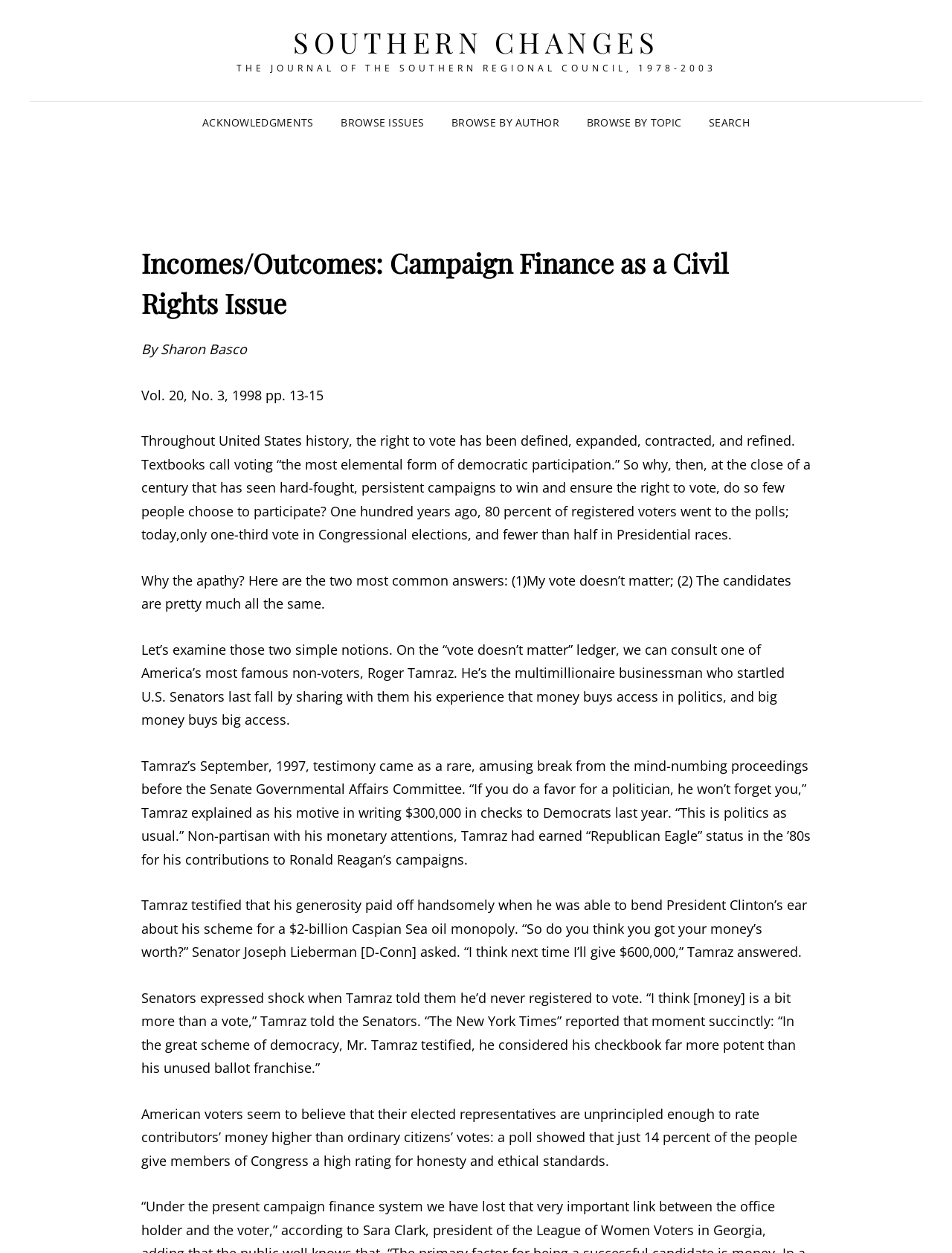Provide a short, one-word or phrase answer to the question below:
What is the amount of money Roger Tamraz wrote in checks to Democrats?

$300,000